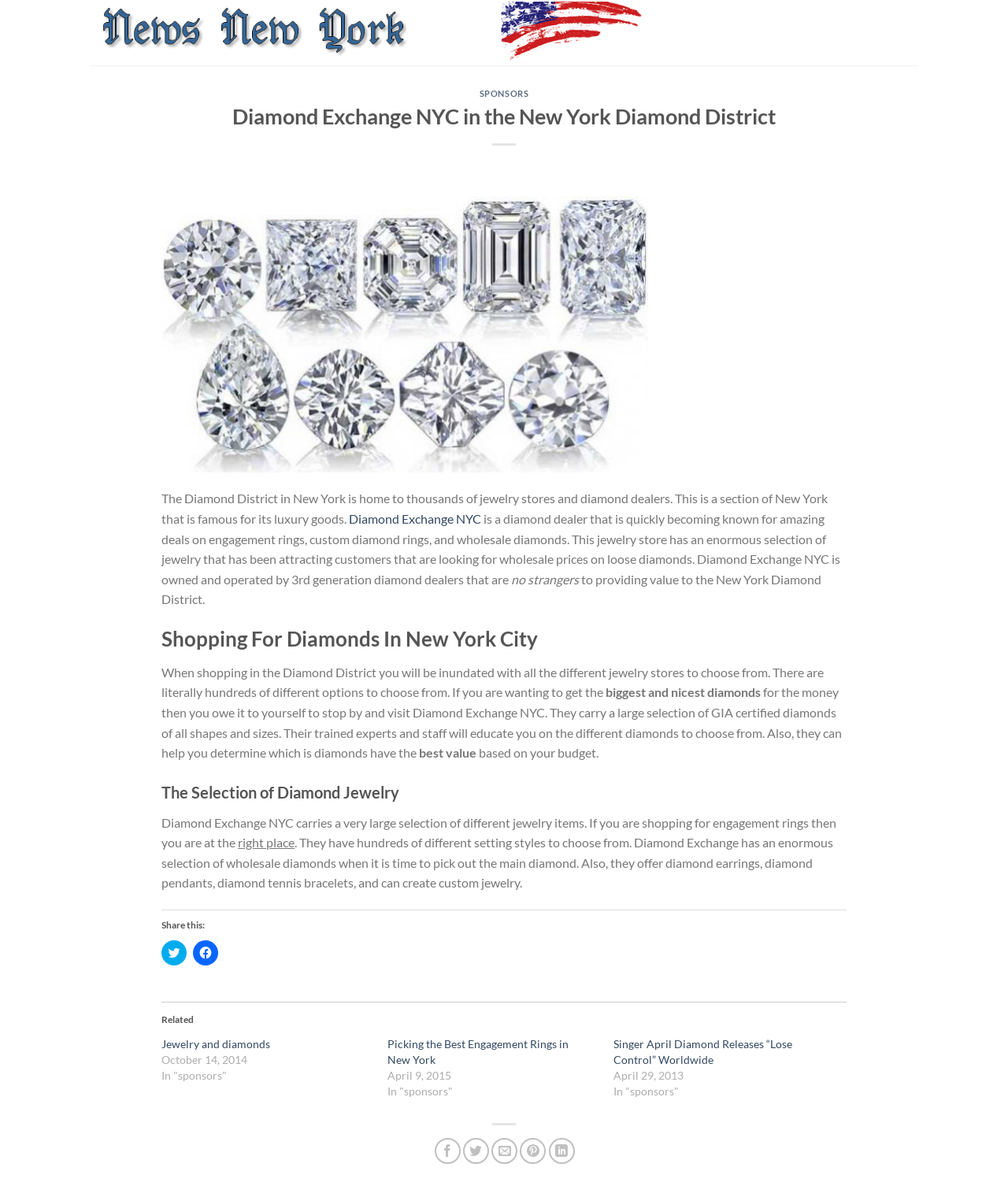Pinpoint the bounding box coordinates of the clickable element to carry out the following instruction: "Visit 'Diamond Exchange NYC' website."

[0.346, 0.427, 0.477, 0.439]